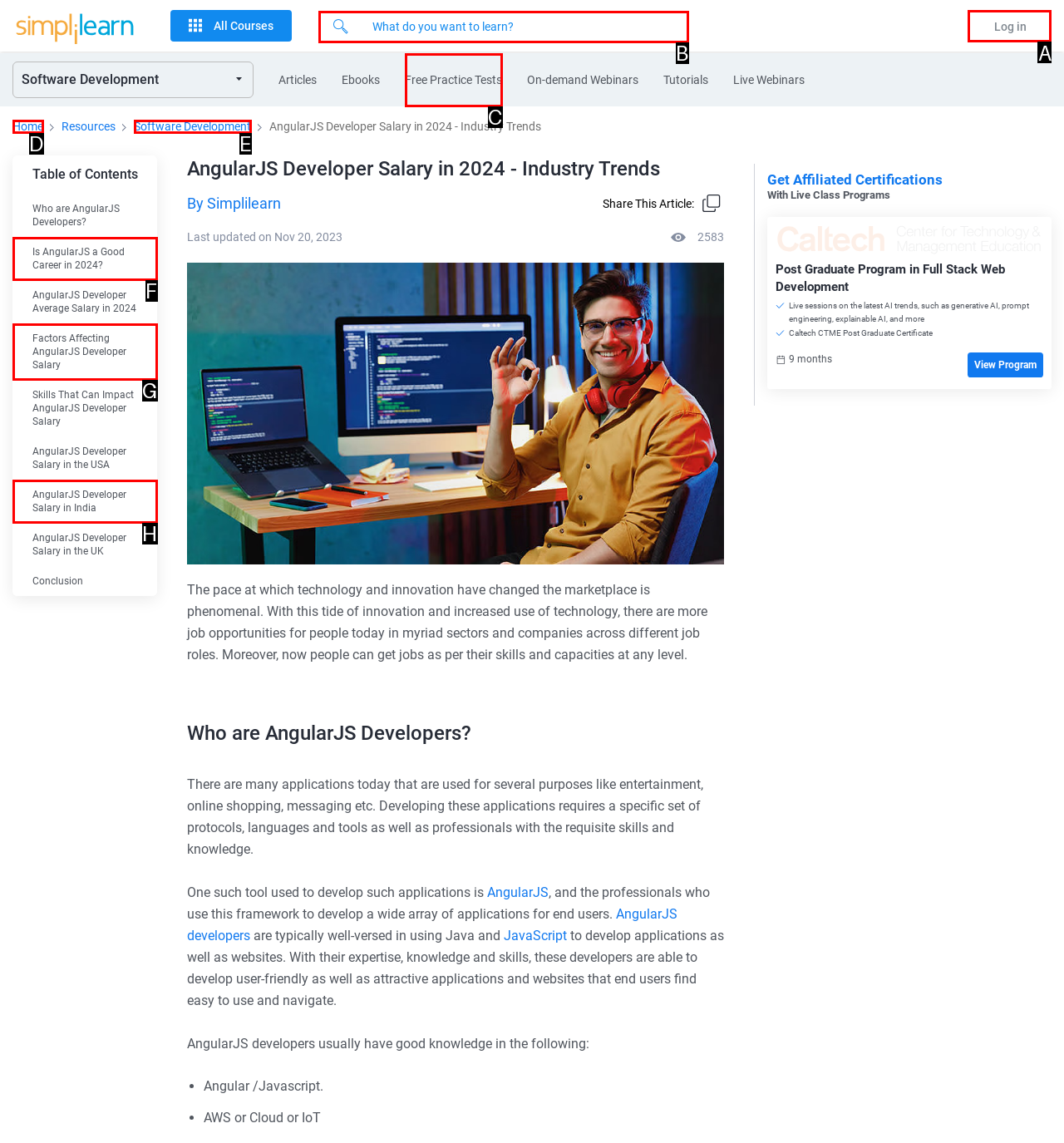Select the letter of the option that should be clicked to achieve the specified task: Log in to the website. Respond with just the letter.

A